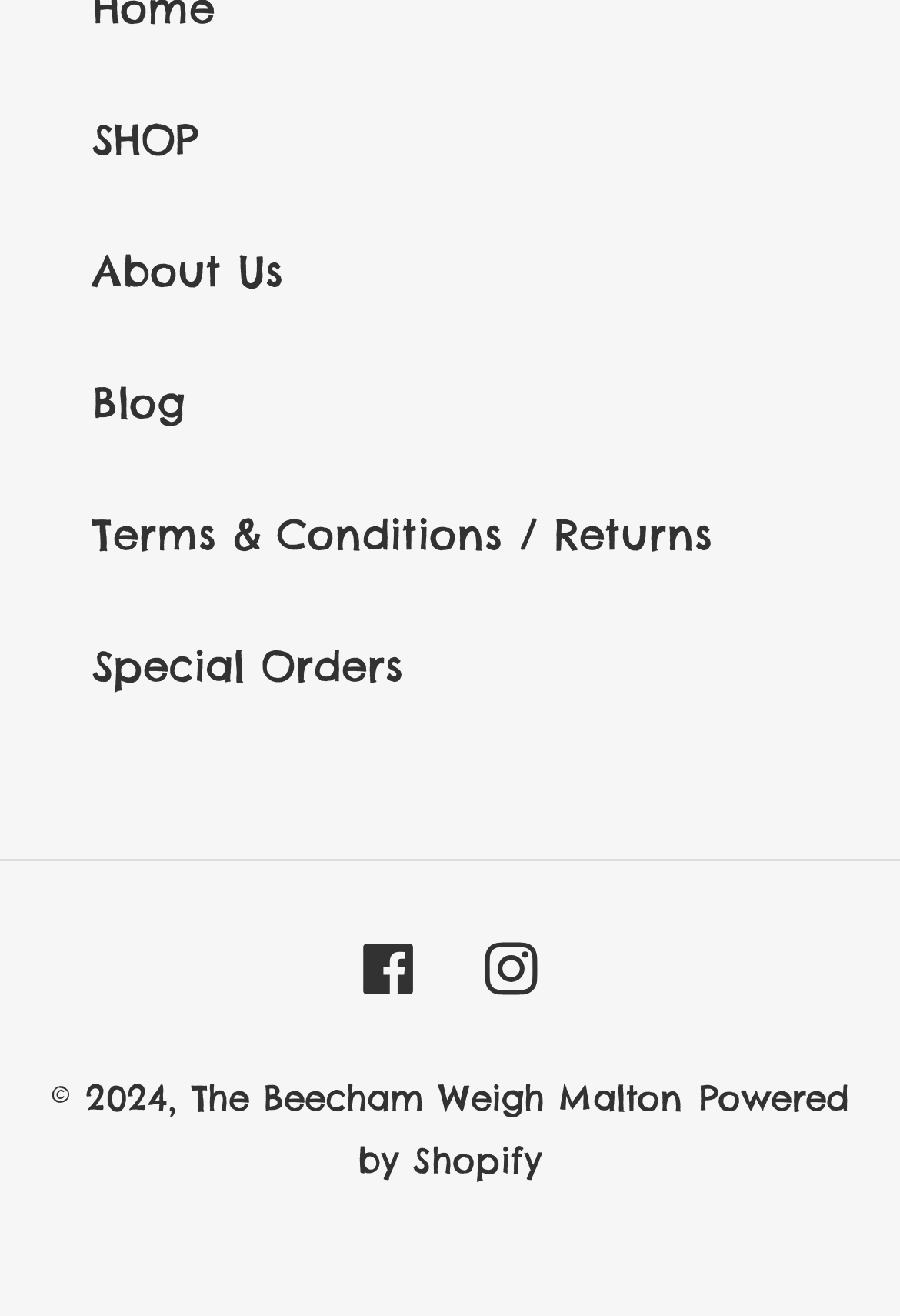Please identify the bounding box coordinates of the element on the webpage that should be clicked to follow this instruction: "Visit The Beecham Weigh Malton". The bounding box coordinates should be given as four float numbers between 0 and 1, formatted as [left, top, right, bottom].

[0.213, 0.818, 0.759, 0.852]